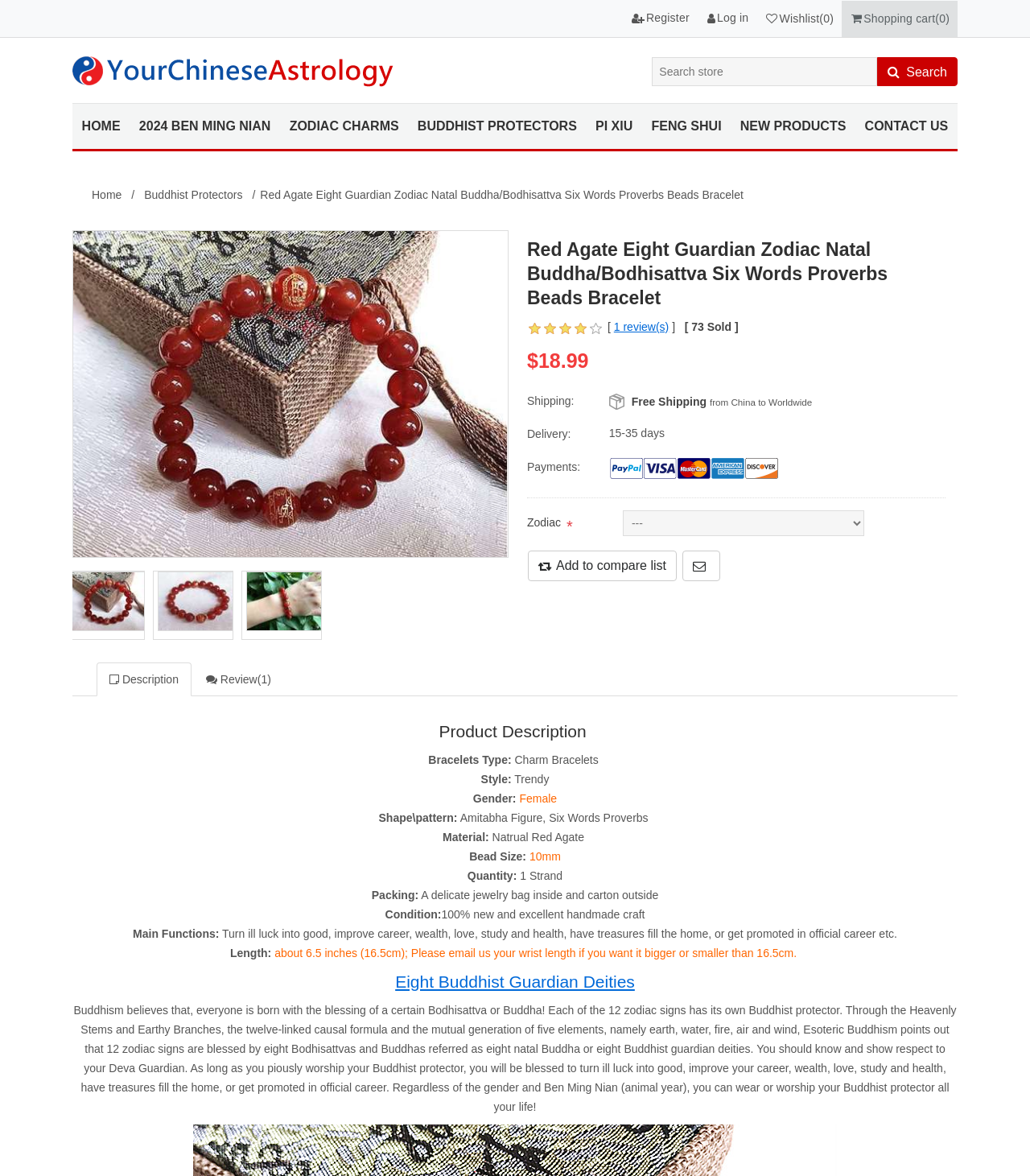Find the bounding box coordinates for the area you need to click to carry out the instruction: "Log in to your account". The coordinates should be four float numbers between 0 and 1, indicated as [left, top, right, bottom].

[0.685, 0.0, 0.727, 0.031]